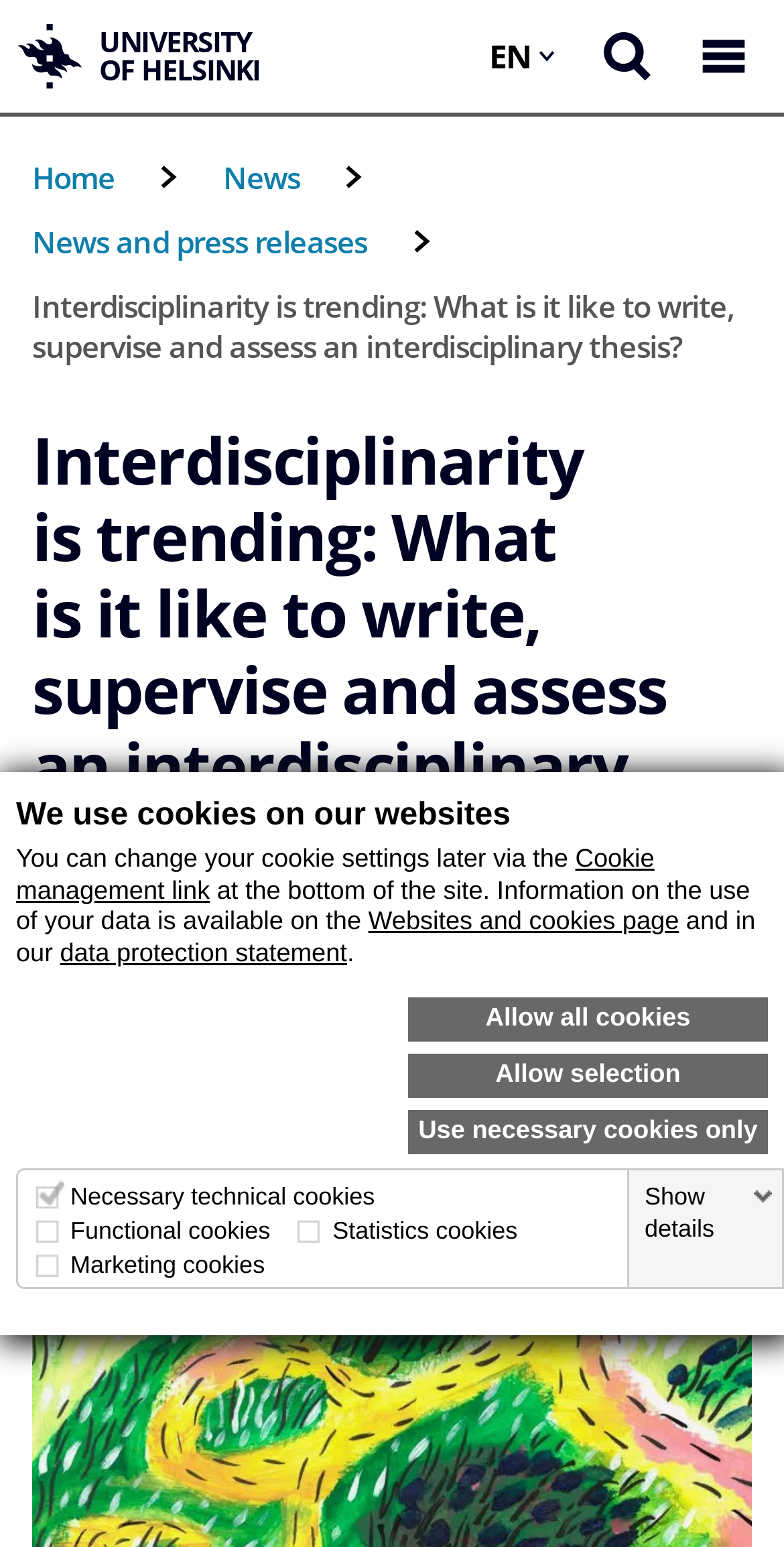Please predict the bounding box coordinates of the element's region where a click is necessary to complete the following instruction: "Open the language menu". The coordinates should be represented by four float numbers between 0 and 1, i.e., [left, top, right, bottom].

[0.598, 0.0, 0.733, 0.073]